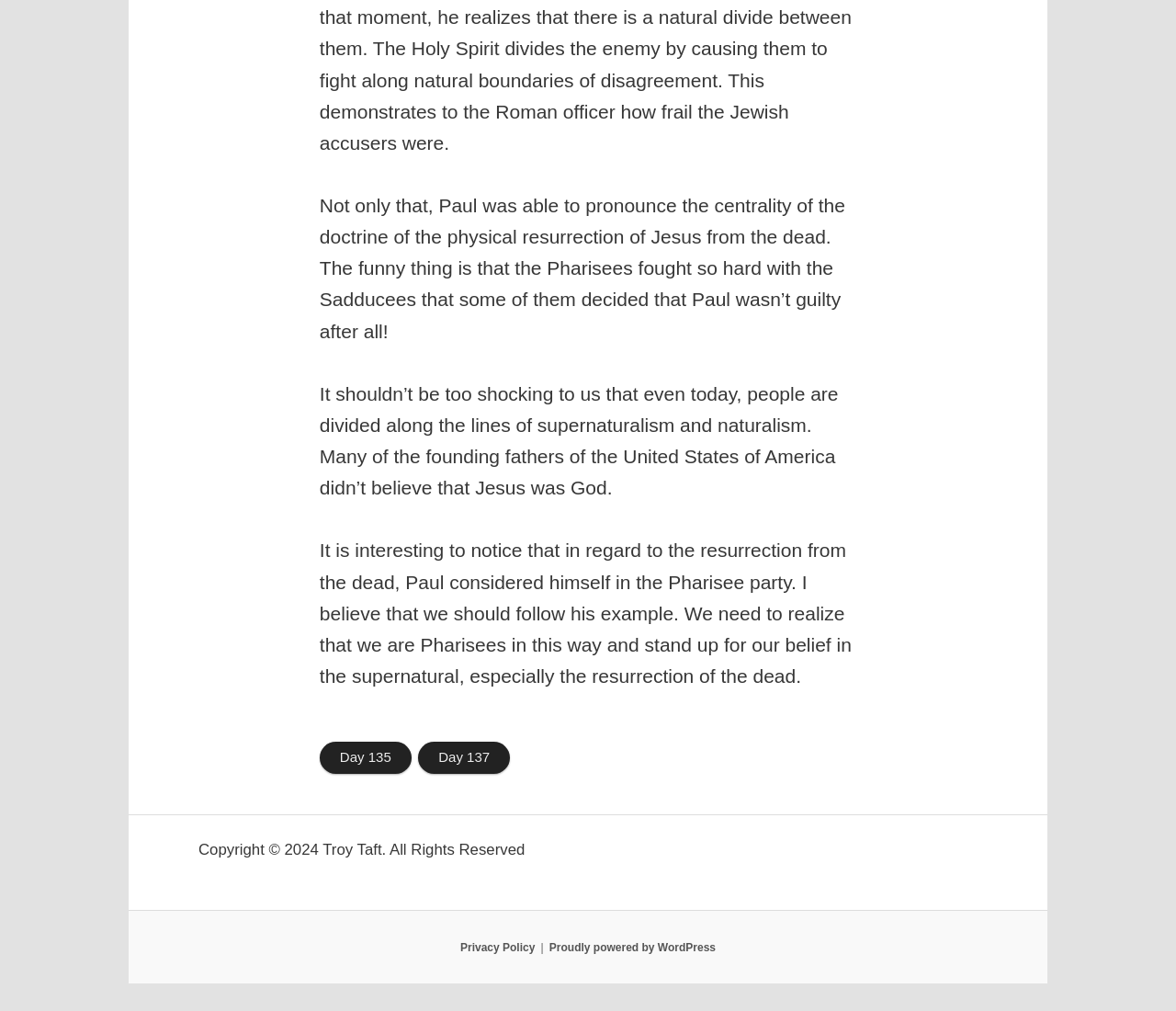Please give a short response to the question using one word or a phrase:
What is the bounding box coordinate of the 'Day 135' link?

[0.272, 0.734, 0.35, 0.765]